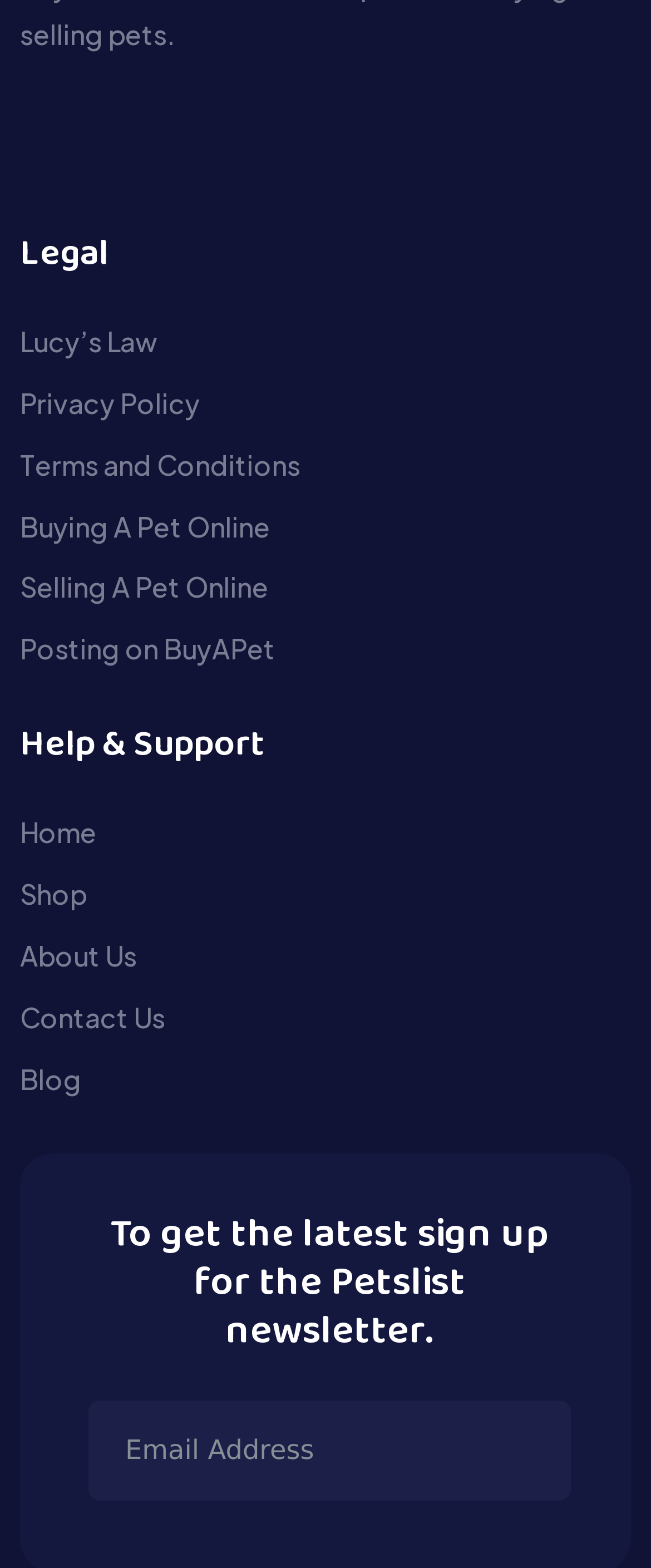Please pinpoint the bounding box coordinates for the region I should click to adhere to this instruction: "read about Lucy’s Law".

[0.031, 0.207, 0.241, 0.229]